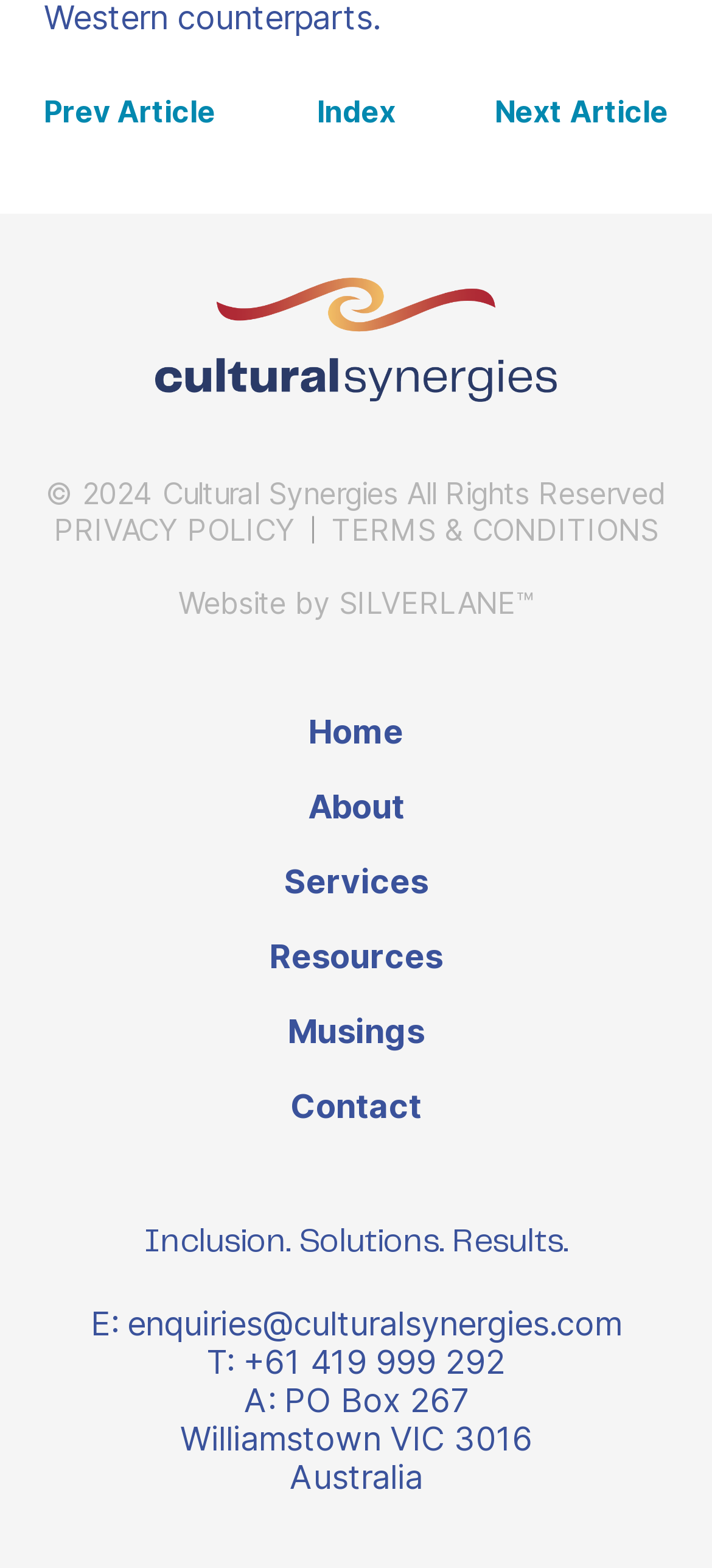What is the email address for enquiries?
Please provide a single word or phrase as your answer based on the image.

enquiries@culturalsynergies.com